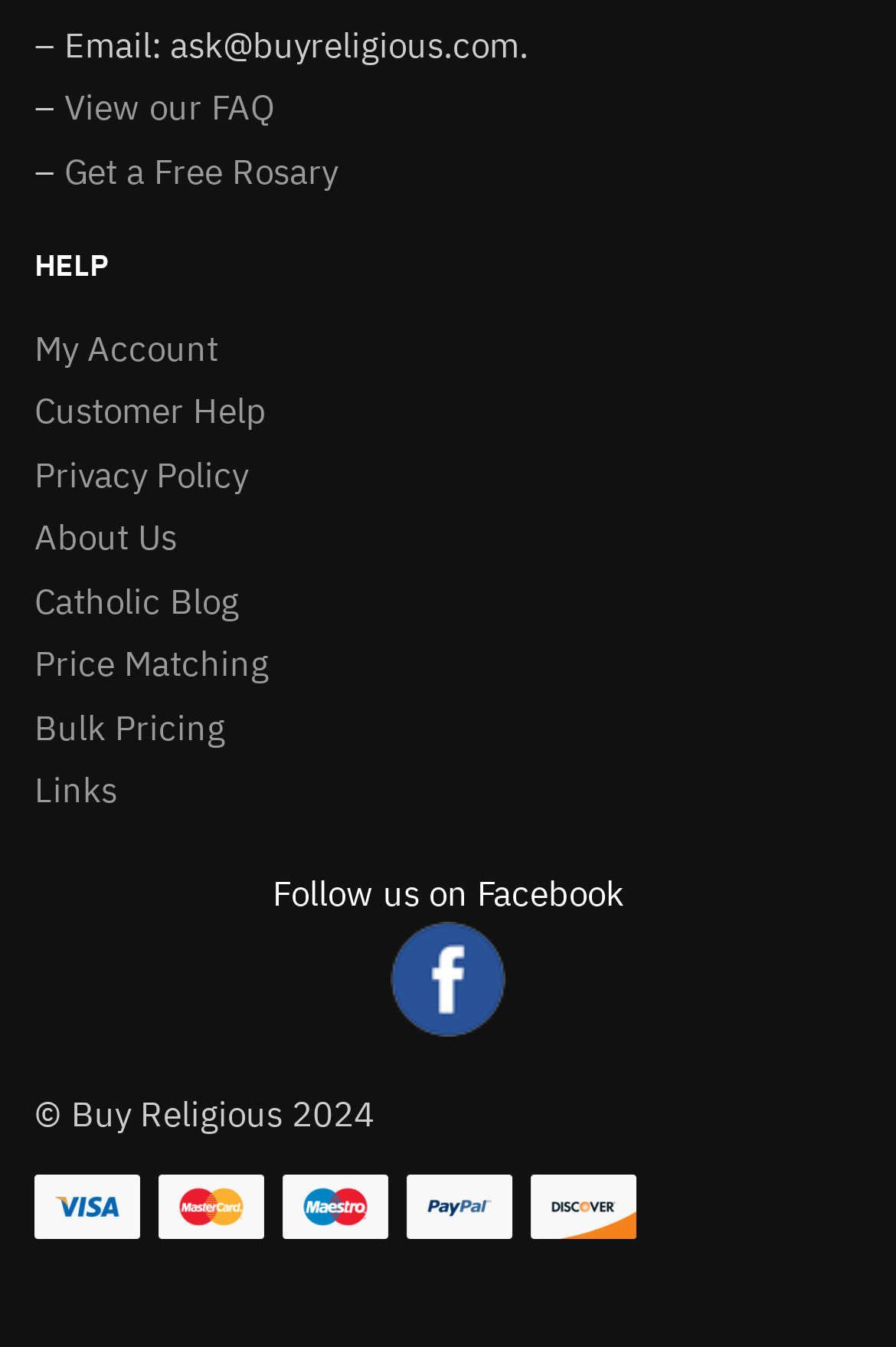Identify the bounding box for the UI element specified in this description: "Get a Free Rosary". The coordinates must be four float numbers between 0 and 1, formatted as [left, top, right, bottom].

[0.072, 0.111, 0.377, 0.143]